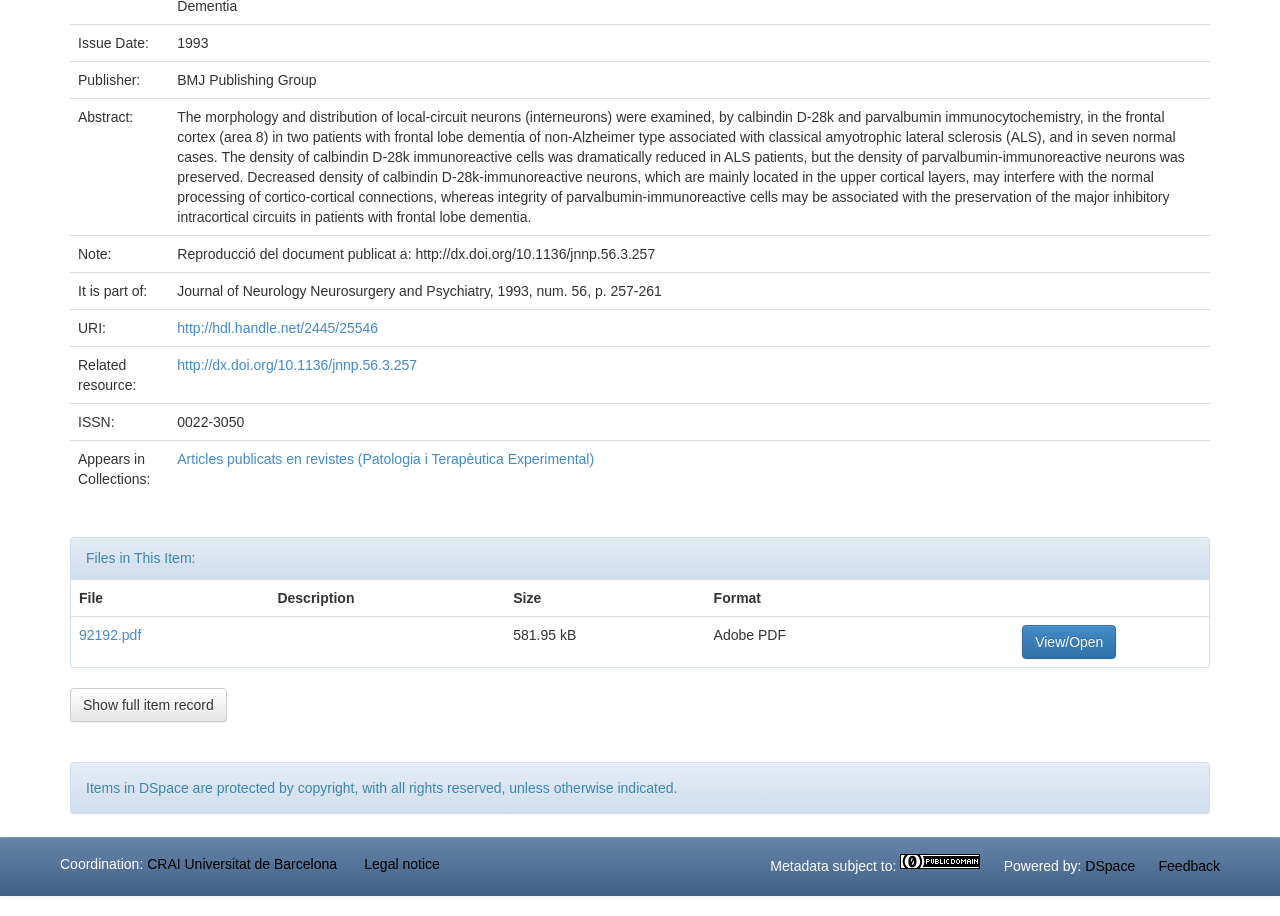Determine the bounding box coordinates of the UI element described by: "http://dx.doi.org/10.1136/jnnp.56.3.257".

[0.139, 0.39, 0.326, 0.407]